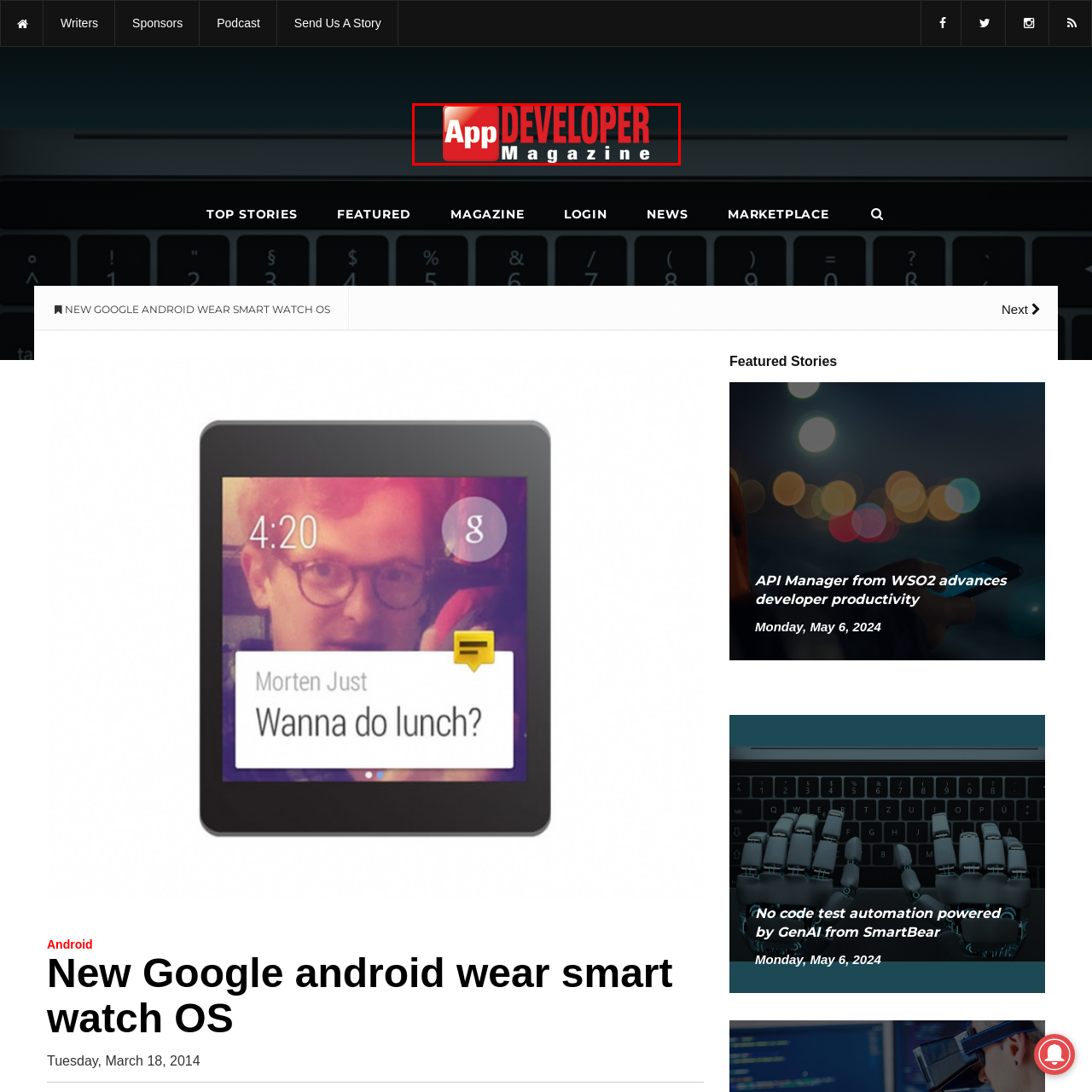Explain in detail the content of the image enclosed by the red outline.

The image features the logo of "App Developer Magazine," highlighting the magazine's focus on app programming and software technology. The design incorporates bold red lettering for the word "DEVELOPER," emphasizing the magazine's core audience of app developers. Below the prominent title, the word "Magazine" is presented in a softer font, creating a visual contrast. This logo is emblematic of the brand's commitment to delivering news and insights relevant to developers working across platforms such as iOS, Android, gaming, IoT, VR, and AR. The overall aesthetic is modern and engaging, reflecting the innovative spirit of the app development community.